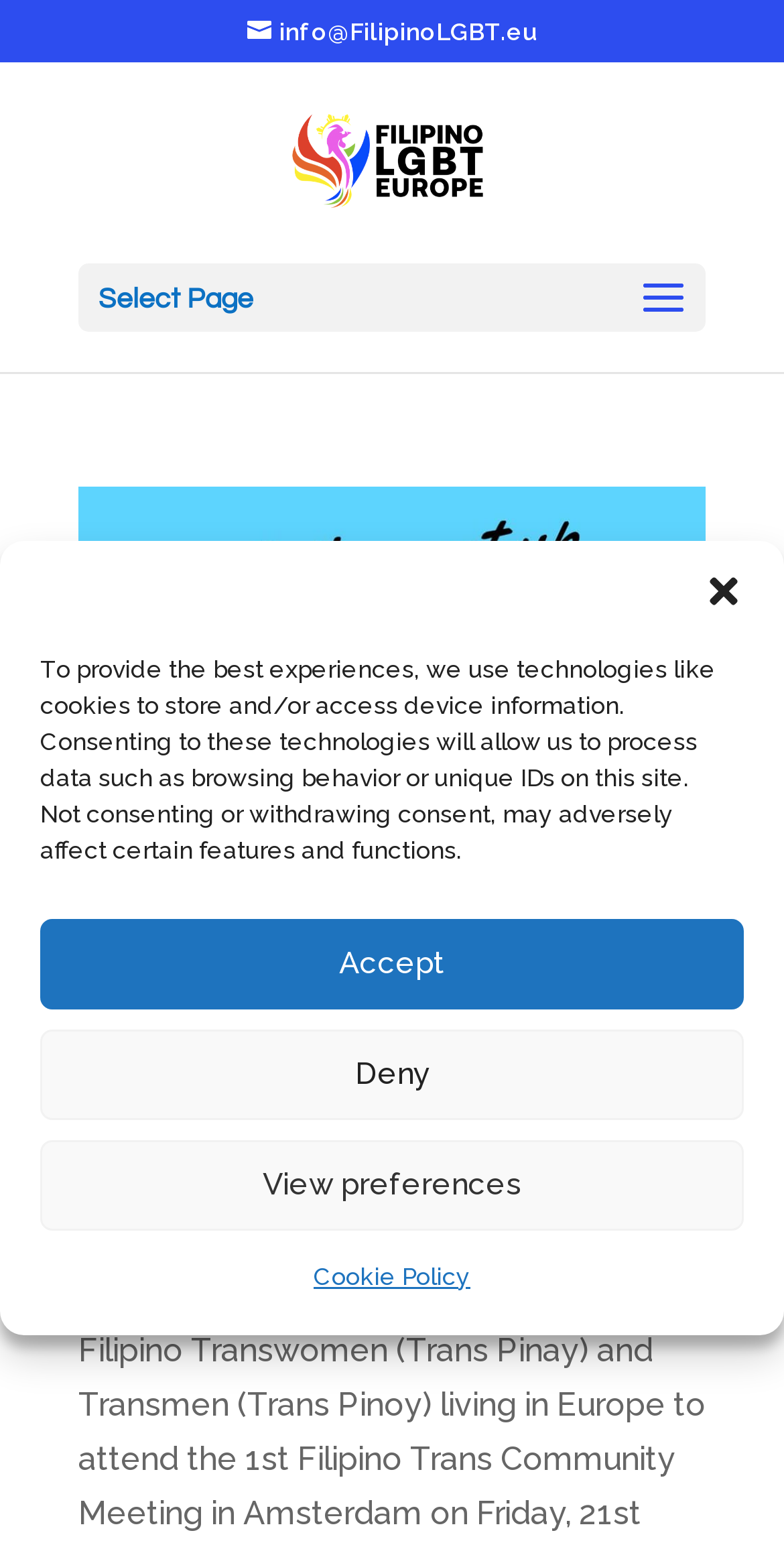Please give the bounding box coordinates of the area that should be clicked to fulfill the following instruction: "click the close dialog button". The coordinates should be in the format of four float numbers from 0 to 1, i.e., [left, top, right, bottom].

[0.897, 0.37, 0.949, 0.396]